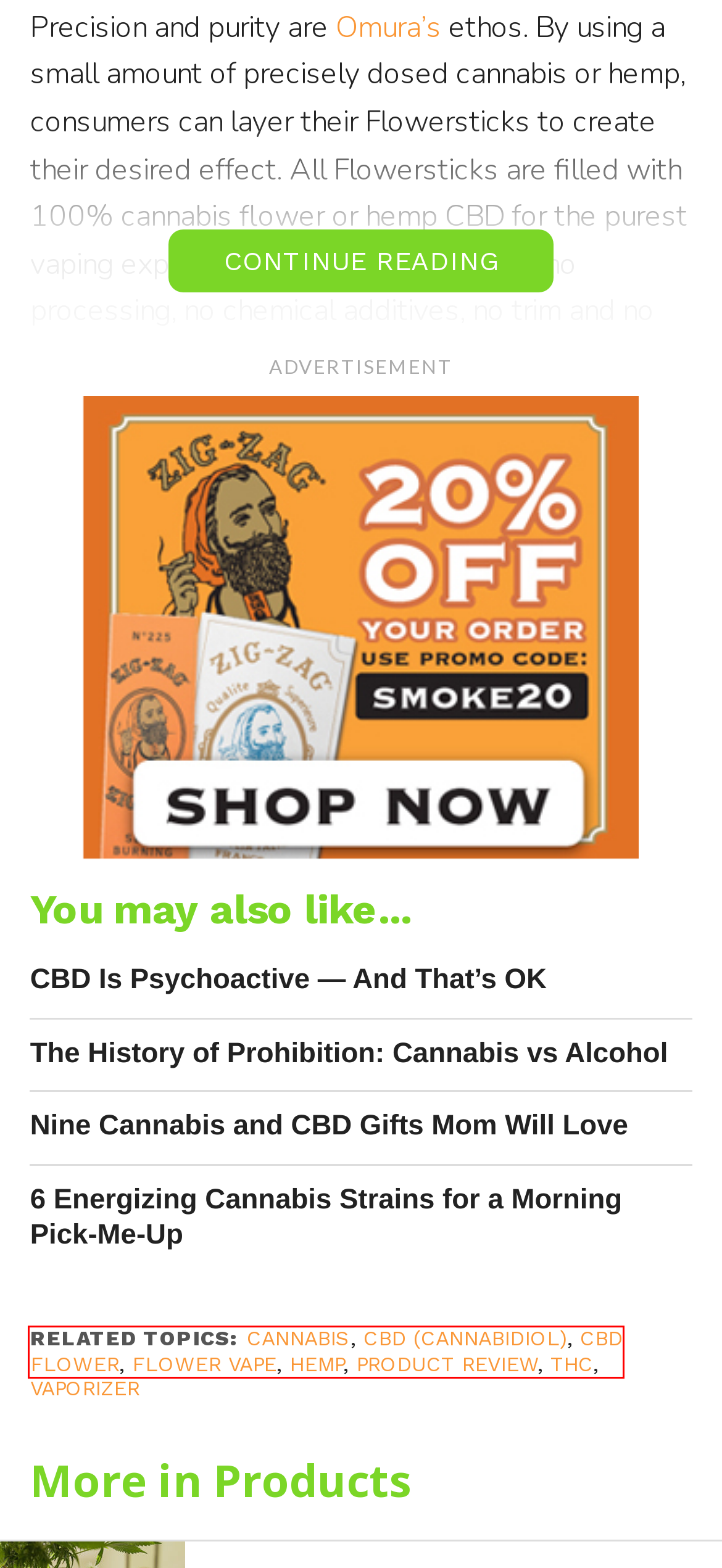You have a screenshot of a webpage with a red rectangle bounding box around an element. Identify the best matching webpage description for the new page that appears after clicking the element in the bounding box. The descriptions are:
A. 6 Energizing Cannabis Strains for a Morning Pick-Me-Up
B. Cannabis | Cannabis Now
C. The History of Prohibition: Cannabis vs Alcohol
D. CBD flower | Cannabis Now
E. Nine Cannabis and CBD Gifts Mom Will Love | Cannabis Now
F. CBD | Cannabis Now
G. CBD Is Psychoactive — And That’s OK | Cannabis Now
H. In The Magazine | Cannabis Now

D